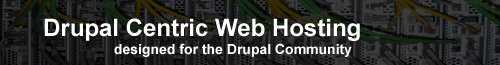What is represented by the colorful cables in the background? Using the information from the screenshot, answer with a single word or phrase.

Technical infrastructure